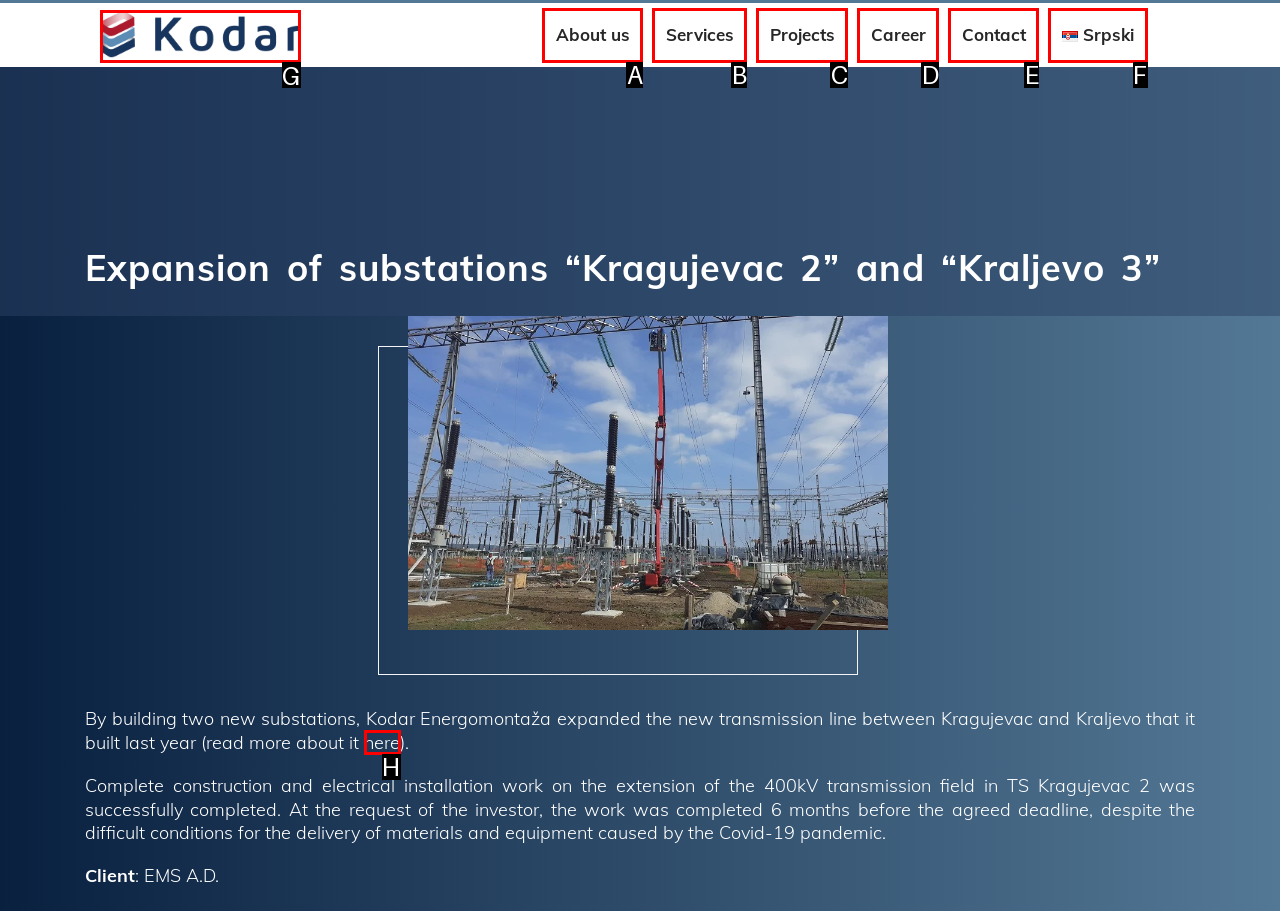Choose the letter that best represents the description: About us. Answer with the letter of the selected choice directly.

A